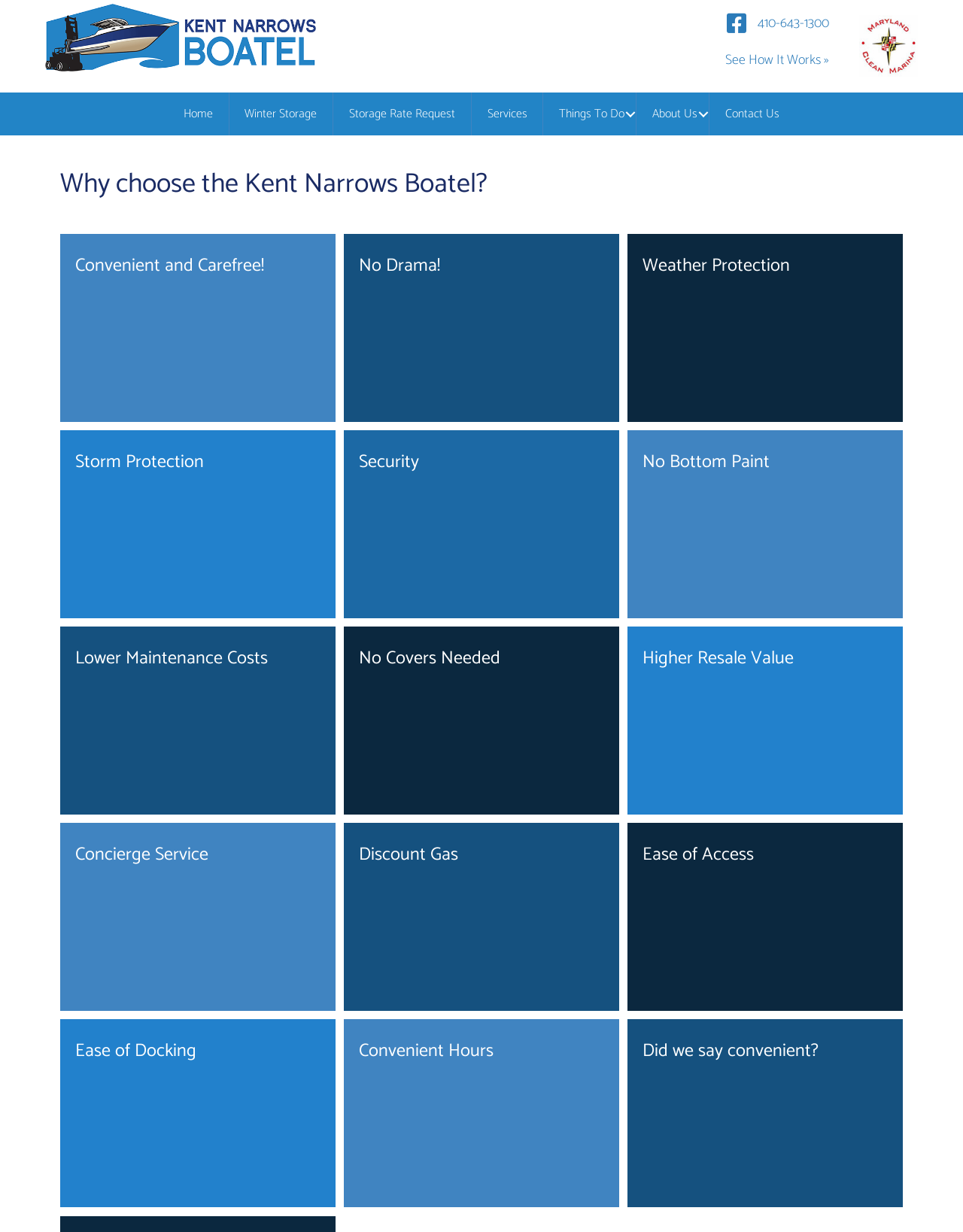Show the bounding box coordinates for the HTML element described as: "Winter Storage".

[0.238, 0.075, 0.345, 0.11]